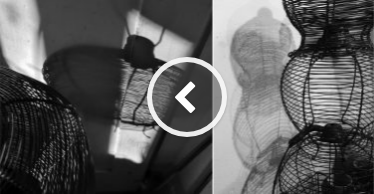Provide a comprehensive description of the image.

The image features two artistic wire sculptures, creatively illuminated to emphasize their intricate designs and shadows. On the left, the silhouette of a wire structure casts a striking shadow against a light background, suggesting depth and dimensionality. On the right, a more defined wire sculpture stands upright, showcasing its layered and curvilinear forms. In the center, a circular navigation icon indicates the option to scroll or navigate through additional images, enhancing the interactive experience. This artistic presentation likely reflects participation in an event or exhibition, such as "Arte Antica Toscana," which highlights contemporary art alongside traditional influences.